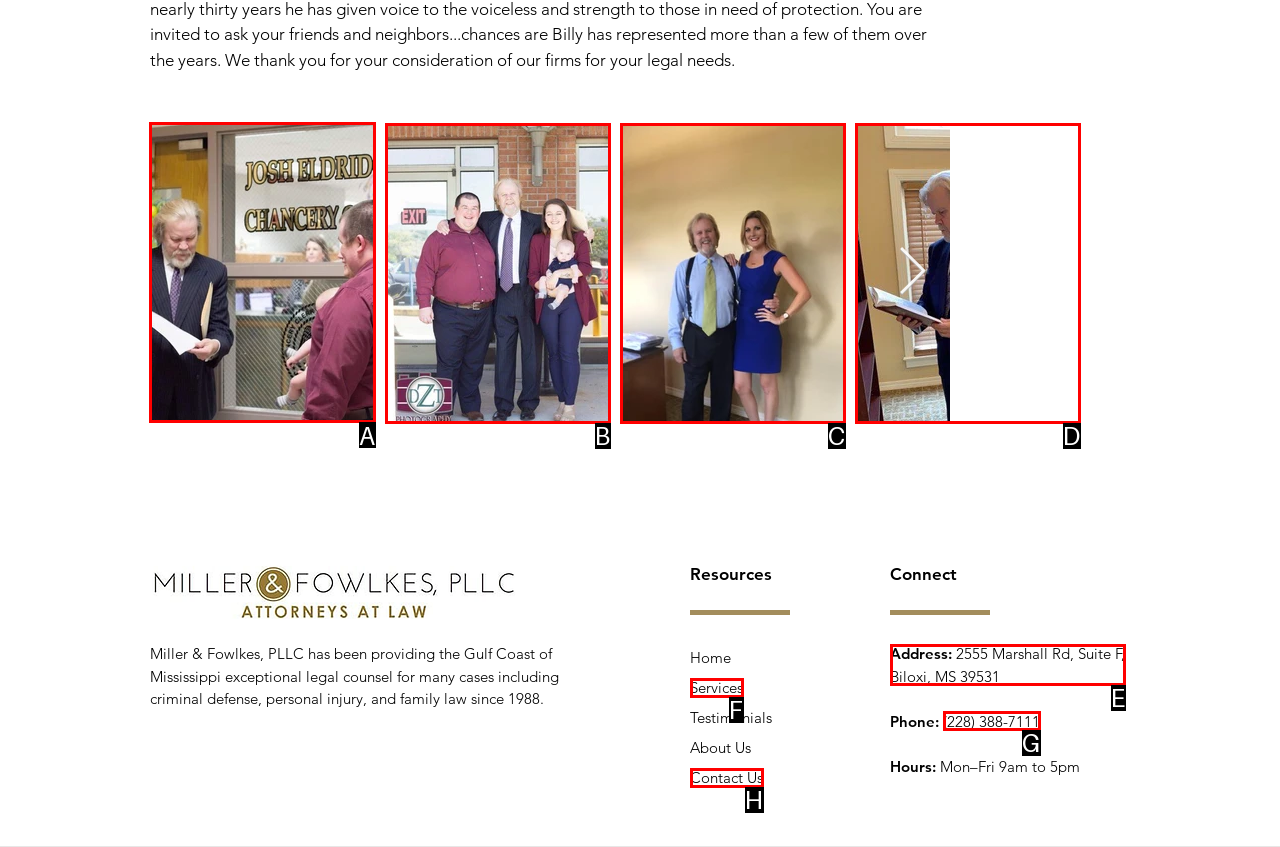Identify the HTML element that should be clicked to accomplish the task: View Adoption Day picture 2
Provide the option's letter from the given choices.

A